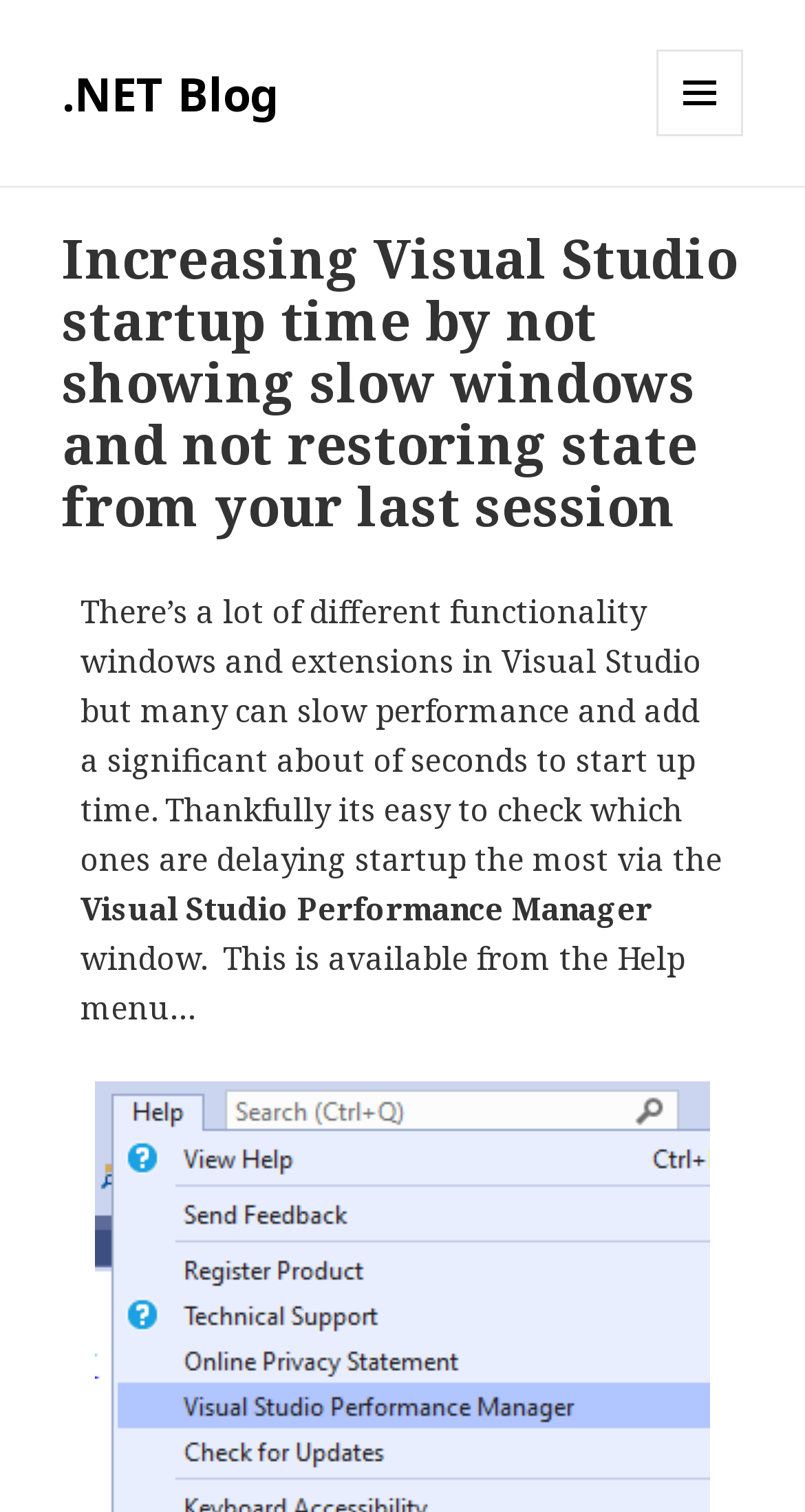Using the webpage screenshot, find the UI element described by Menu and widgets. Provide the bounding box coordinates in the format (top-left x, top-left y, bottom-right x, bottom-right y), ensuring all values are floating point numbers between 0 and 1.

[0.815, 0.033, 0.923, 0.09]